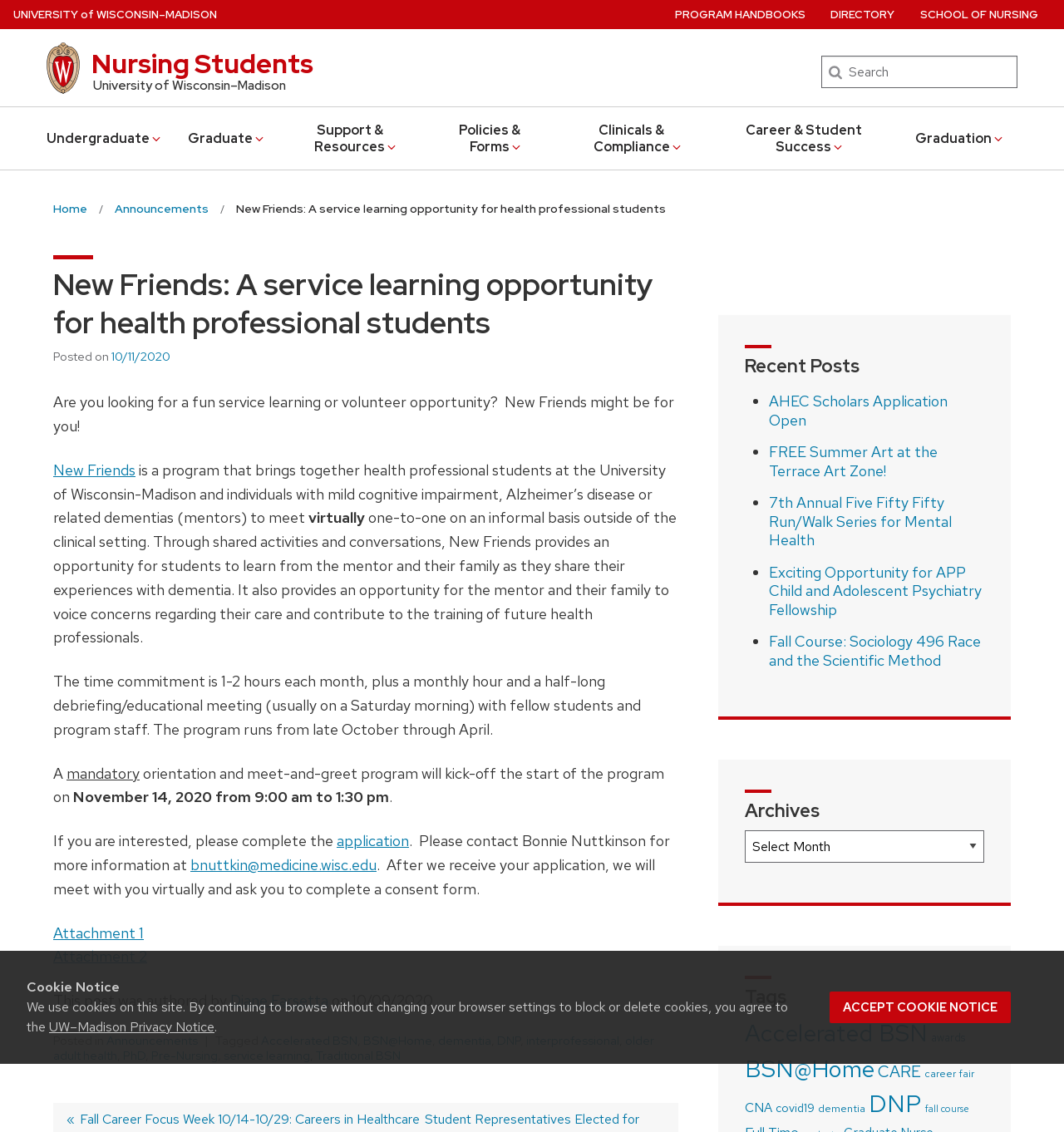What is the purpose of the New Friends program?
Using the information presented in the image, please offer a detailed response to the question.

I found the answer by reading the main article on the webpage, which describes the New Friends program as a service learning opportunity for health professional students.